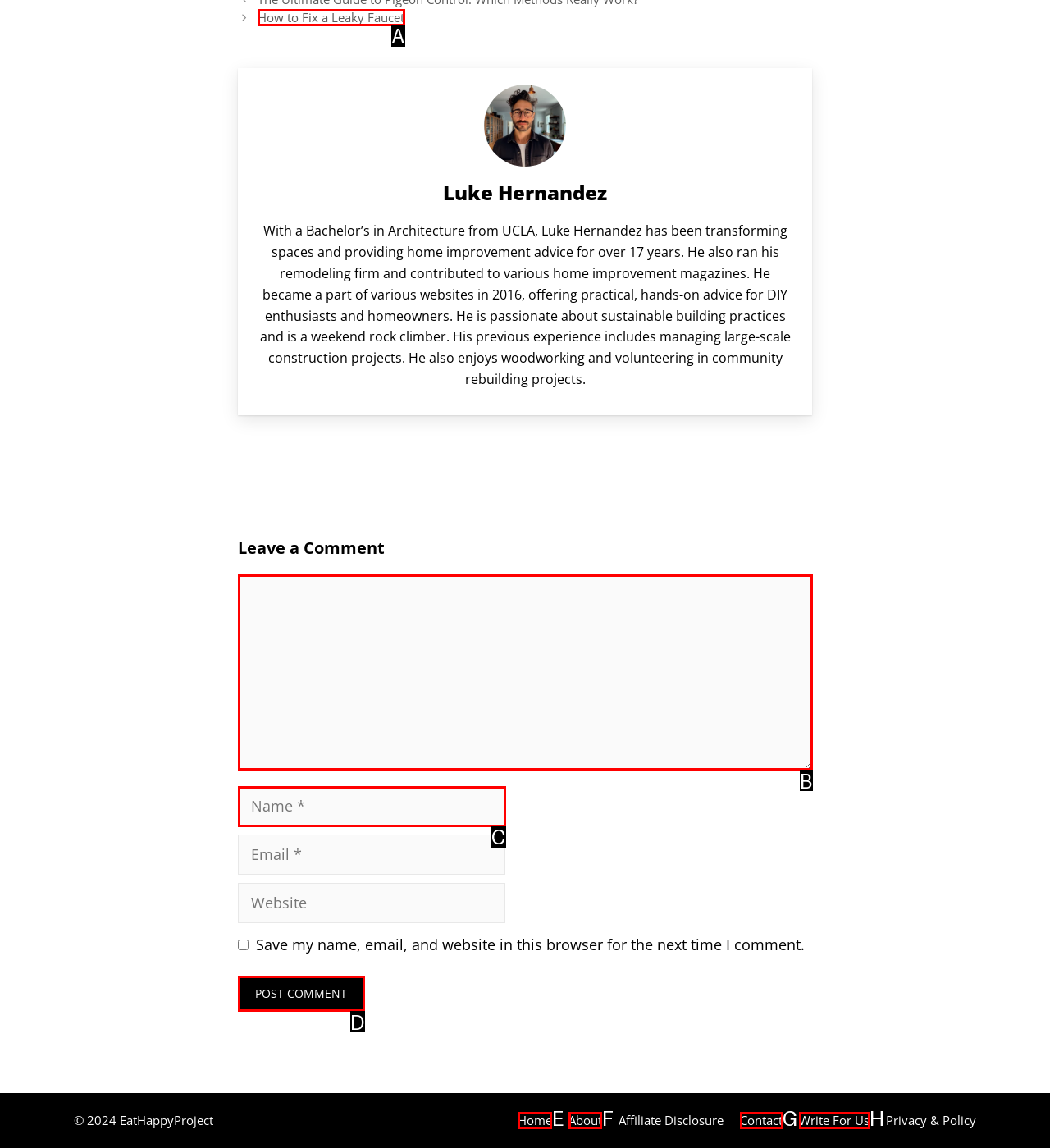Which lettered option should I select to achieve the task: click get in touch according to the highlighted elements in the screenshot?

None